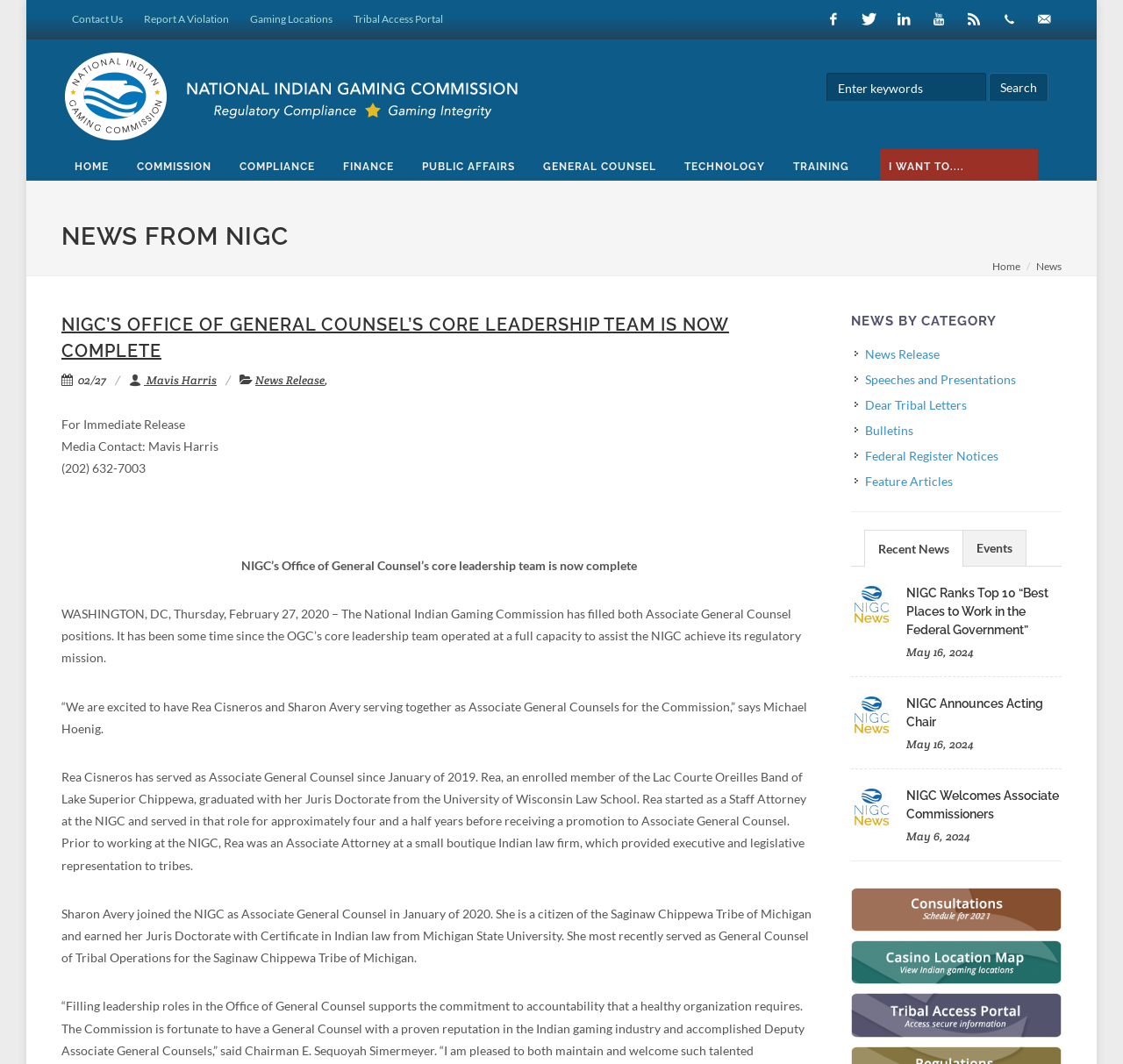Provide a one-word or brief phrase answer to the question:
What is the name of the commission?

National Indian Gaming Commission